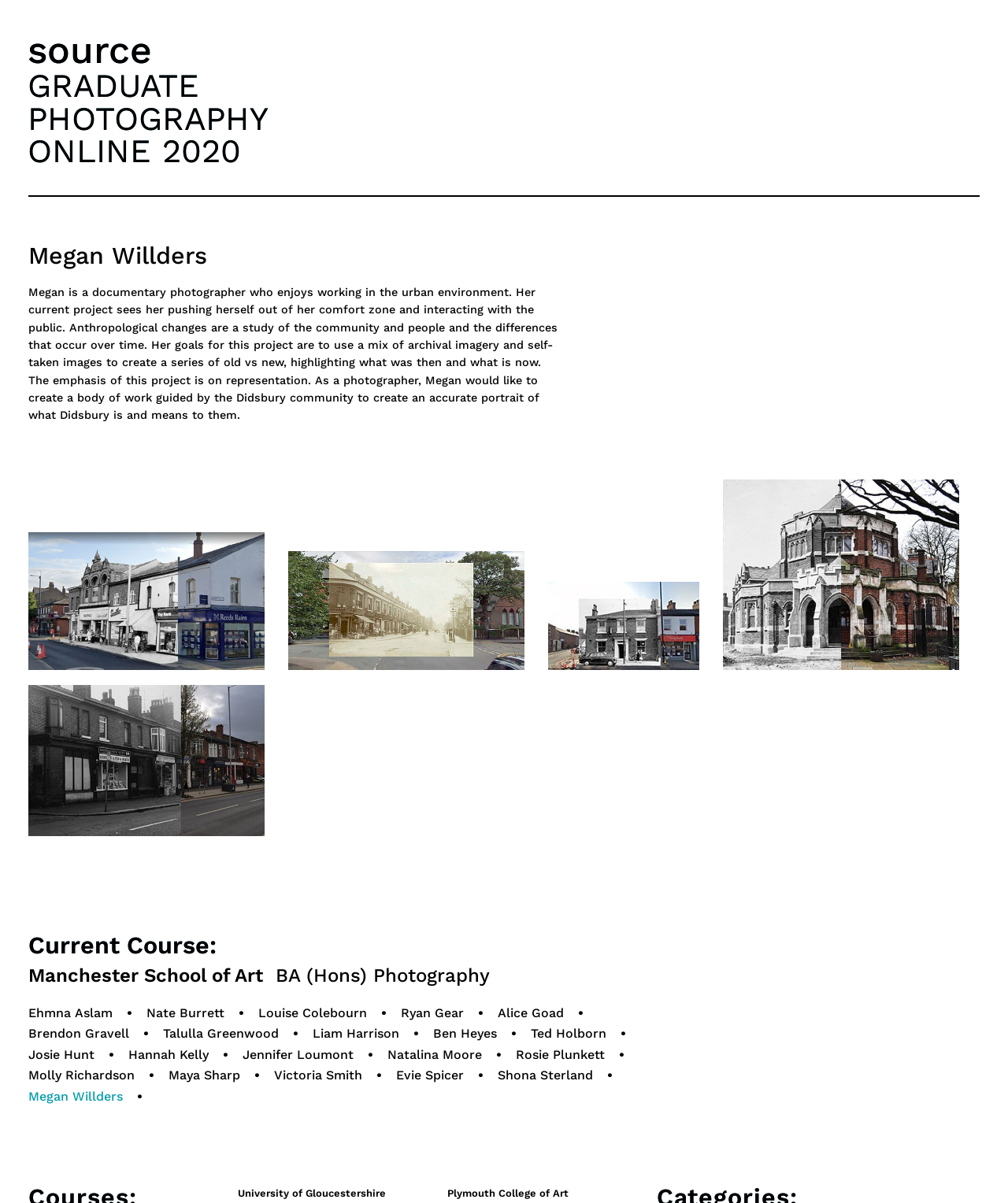Give a one-word or one-phrase response to the question:
What is Megan Willders' photography style?

Documentary